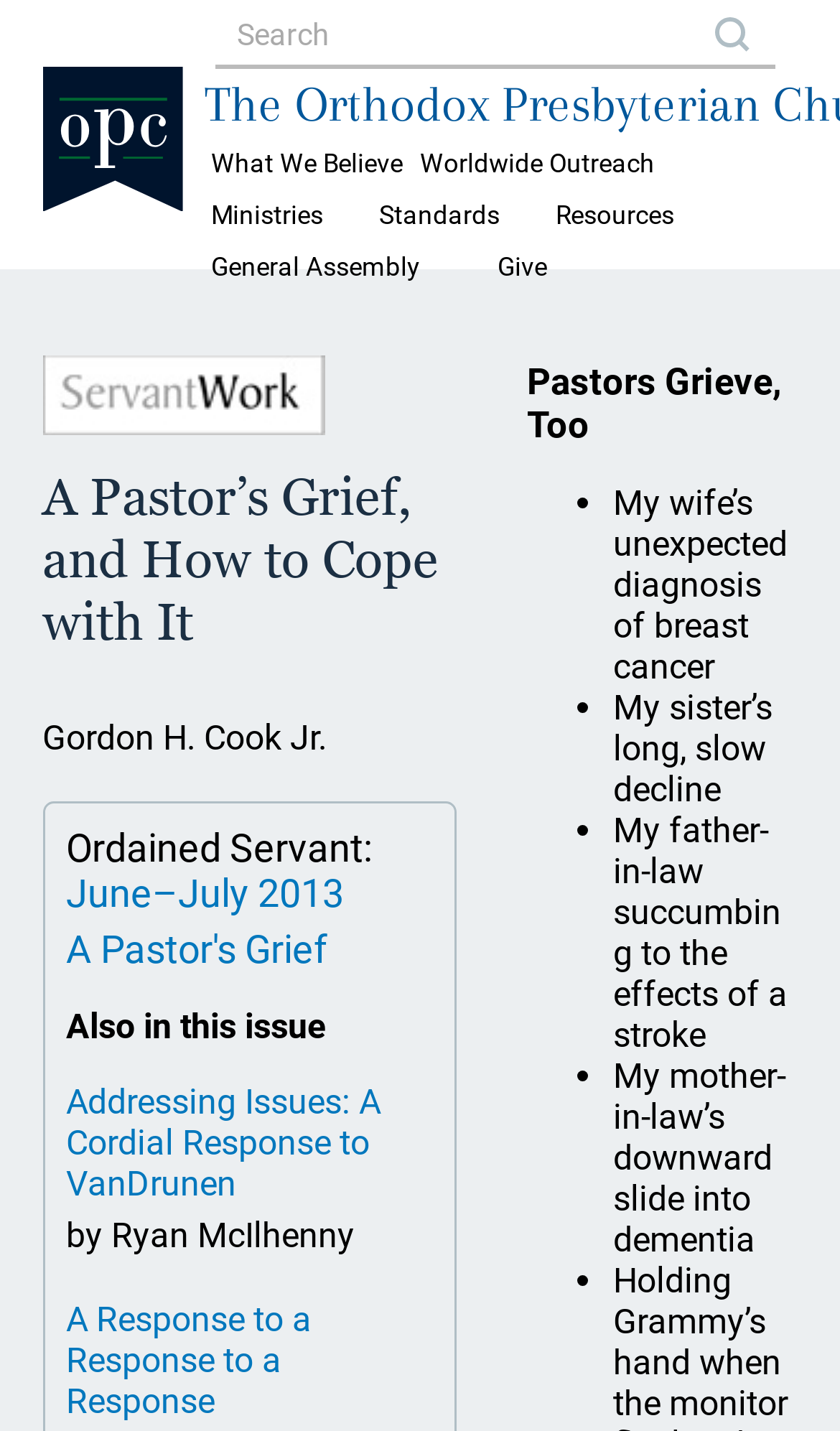Bounding box coordinates are specified in the format (top-left x, top-left y, bottom-right x, bottom-right y). All values are floating point numbers bounded between 0 and 1. Please provide the bounding box coordinate of the region this sentence describes: parent_node: NEWS

[0.826, 0.921, 0.916, 0.95]